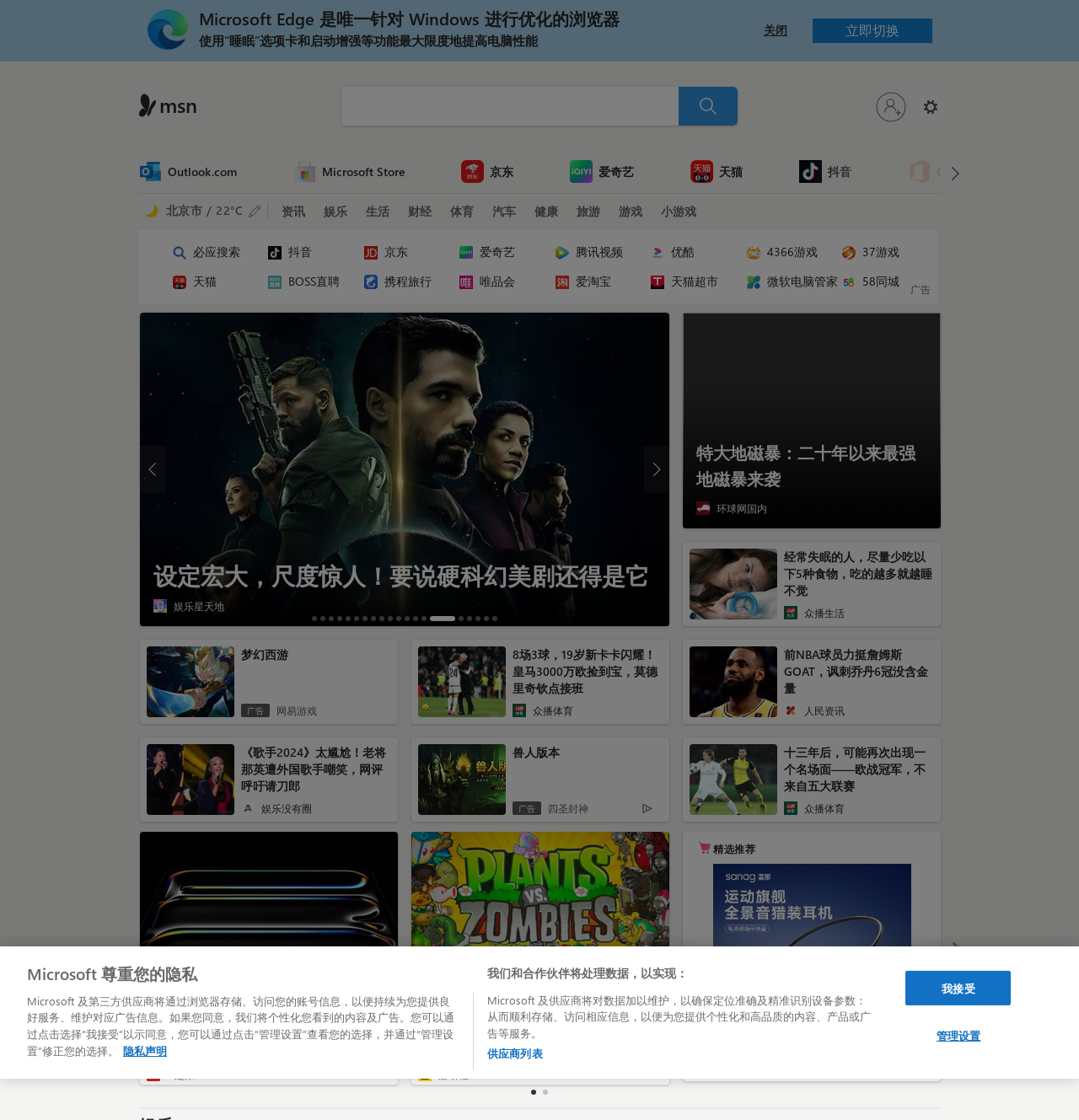What is the purpose of the search box on this webpage?
Respond with a short answer, either a single word or a phrase, based on the image.

网页搜索